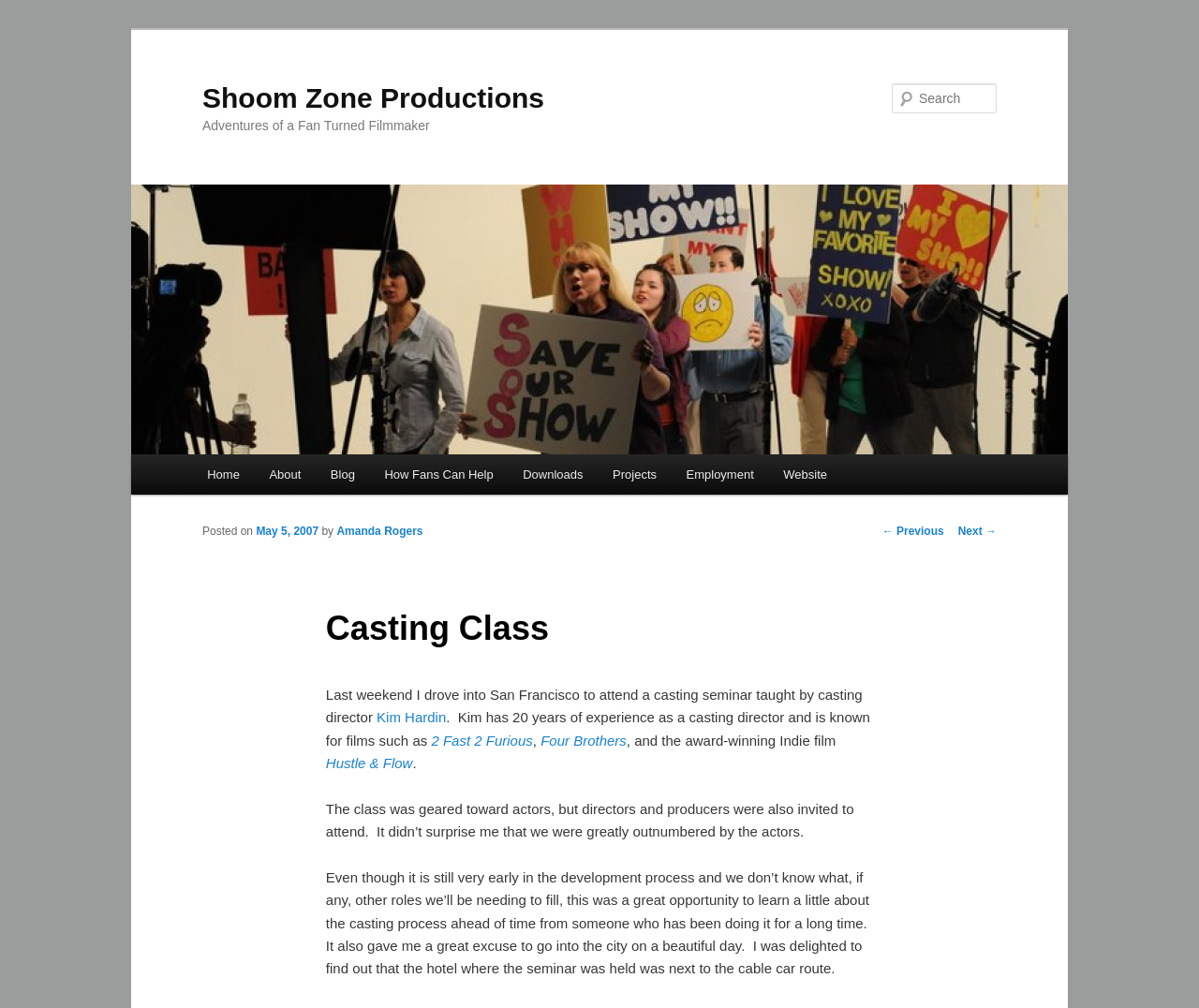Please reply to the following question using a single word or phrase: 
Who is the author of the blog post?

Amanda Rogers